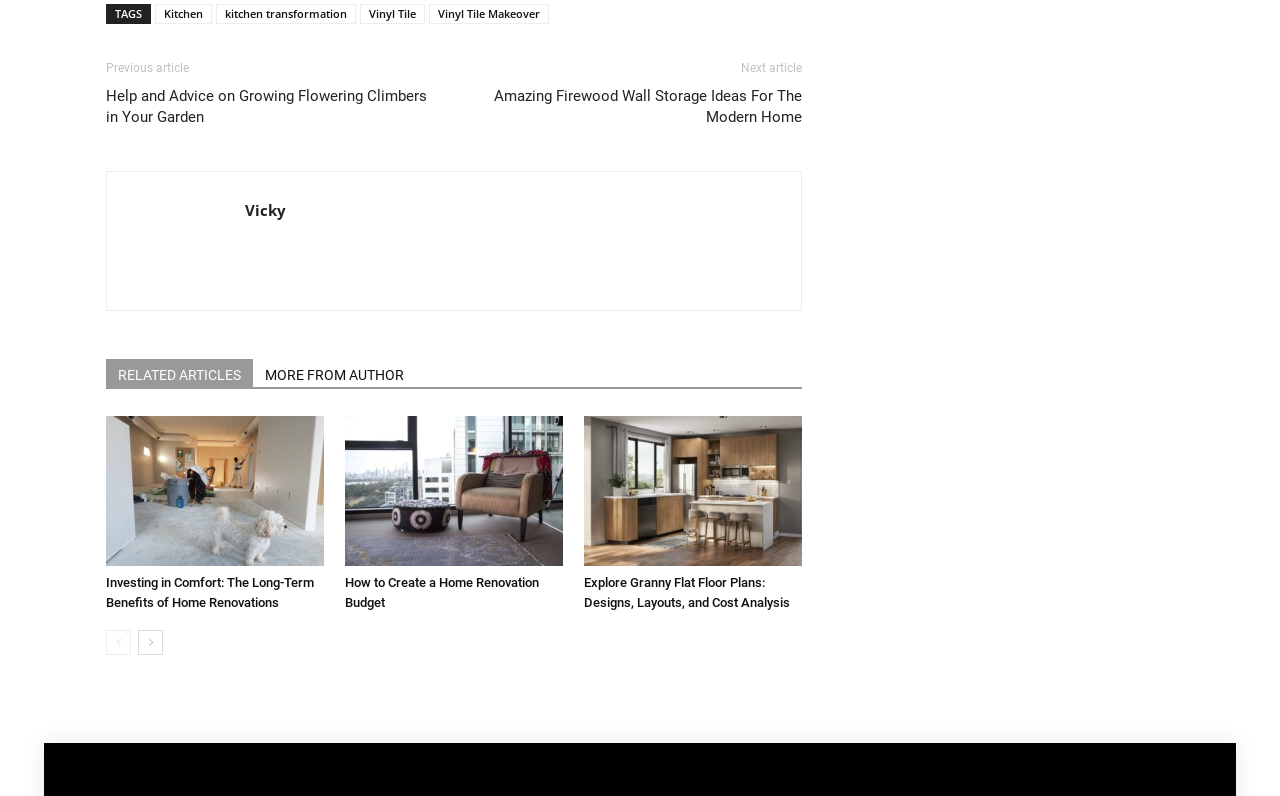Indicate the bounding box coordinates of the element that needs to be clicked to satisfy the following instruction: "Read more about FOCUS FELLOW CITIZEN MADE". The coordinates should be four float numbers between 0 and 1, i.e., [left, top, right, bottom].

None